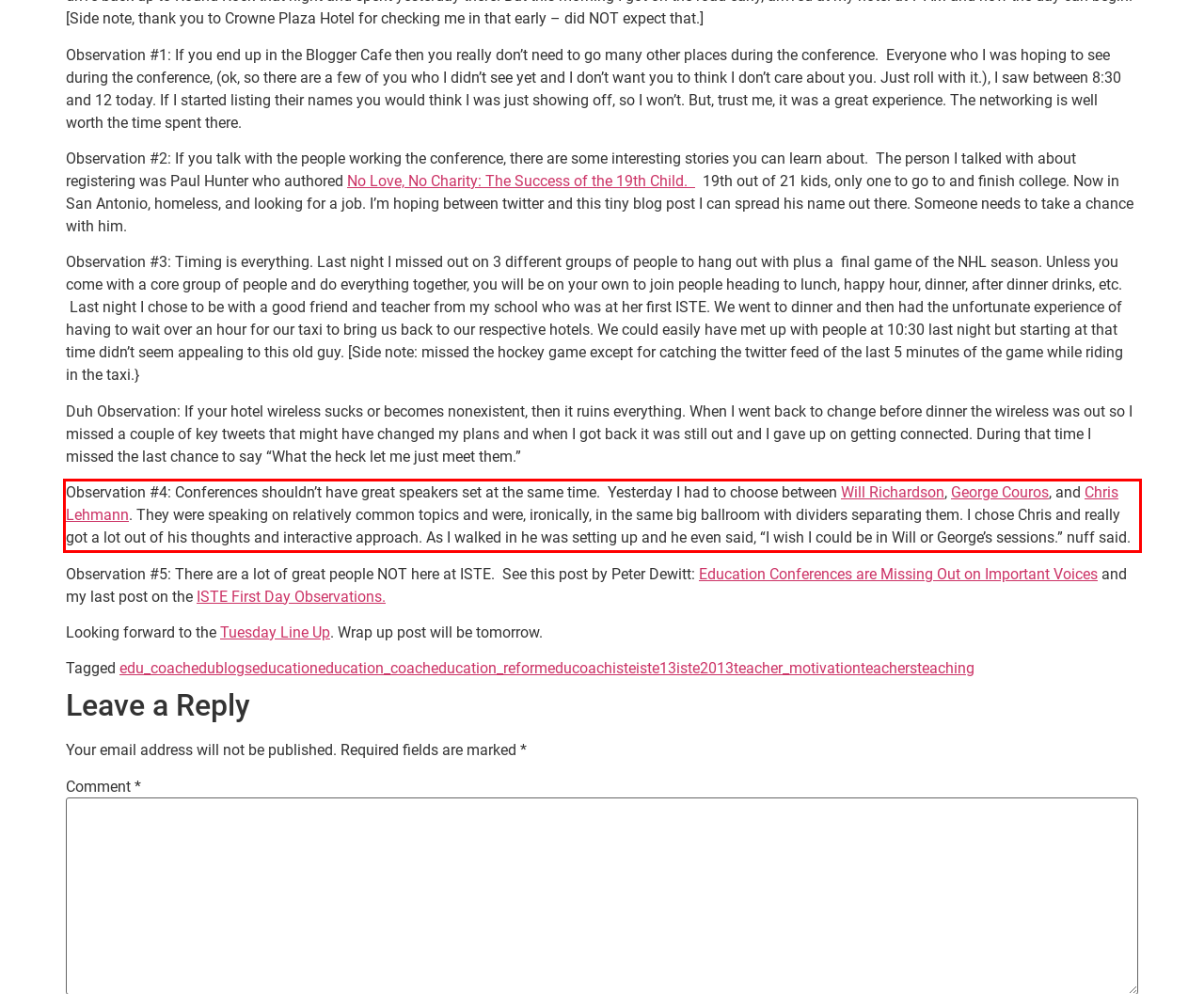Please recognize and transcribe the text located inside the red bounding box in the webpage image.

Observation #4: Conferences shouldn’t have great speakers set at the same time. Yesterday I had to choose between Will Richardson, George Couros, and Chris Lehmann. They were speaking on relatively common topics and were, ironically, in the same big ballroom with dividers separating them. I chose Chris and really got a lot out of his thoughts and interactive approach. As I walked in he was setting up and he even said, “I wish I could be in Will or George’s sessions.” nuff said.